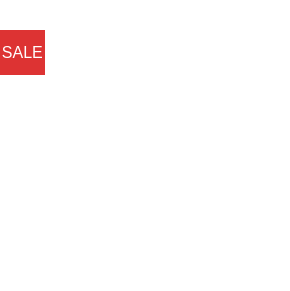Explain what is happening in the image with as much detail as possible.

The image features a vibrant red badge prominently displaying the word "SALE" in white text. Positioned in the upper left corner of a product presentation, this label serves to attract attention to special offers or discounts available on various merchandise. The context suggests that it is associated with a range of apparel or other items, possibly indicating a promotional event aimed at customers seeking stylish yet affordable options. The design and color of the badge are eye-catching, emphasizing the urgency and excitement of the sale.